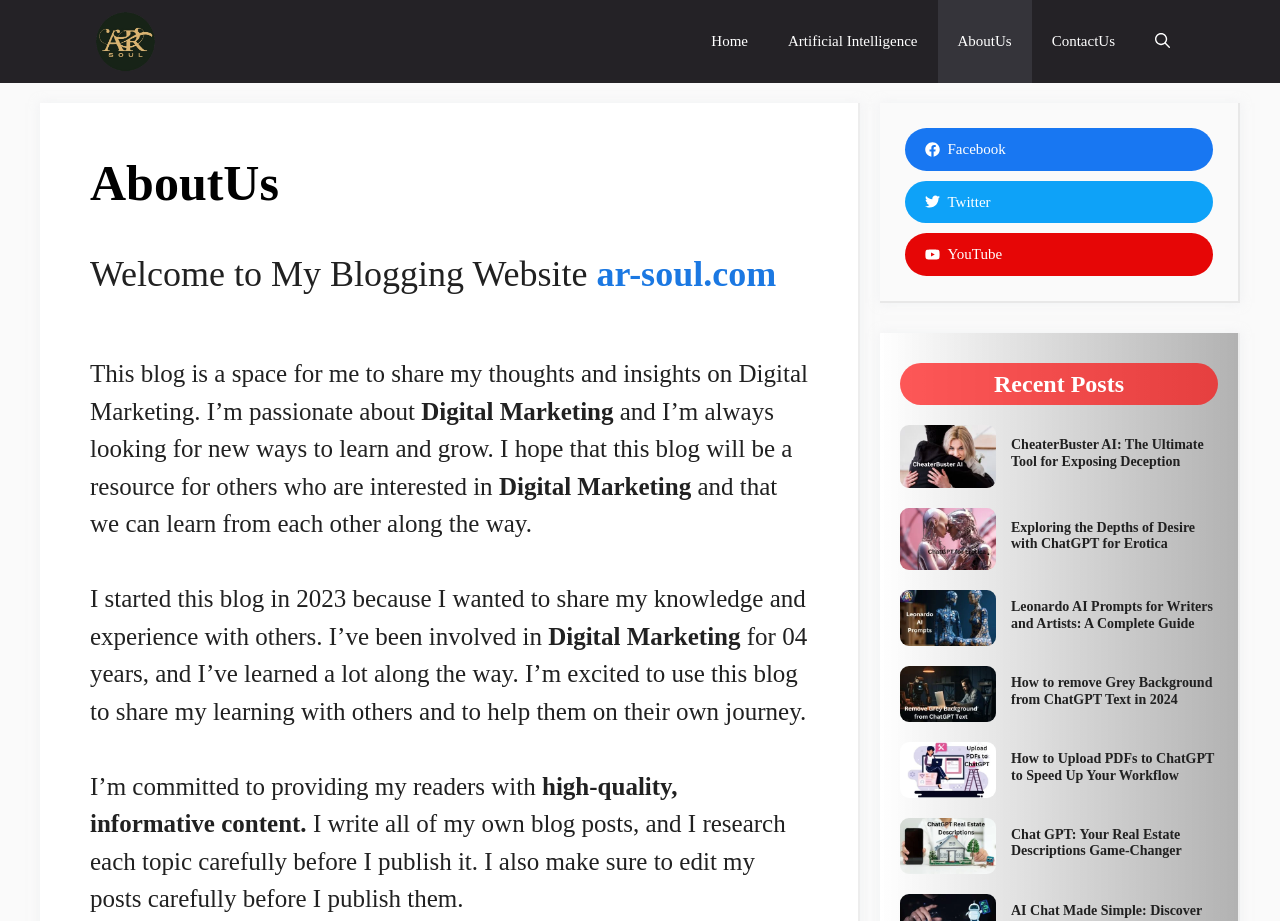Identify the bounding box coordinates for the region of the element that should be clicked to carry out the instruction: "Visit the Facebook page". The bounding box coordinates should be four float numbers between 0 and 1, i.e., [left, top, right, bottom].

[0.707, 0.139, 0.948, 0.185]